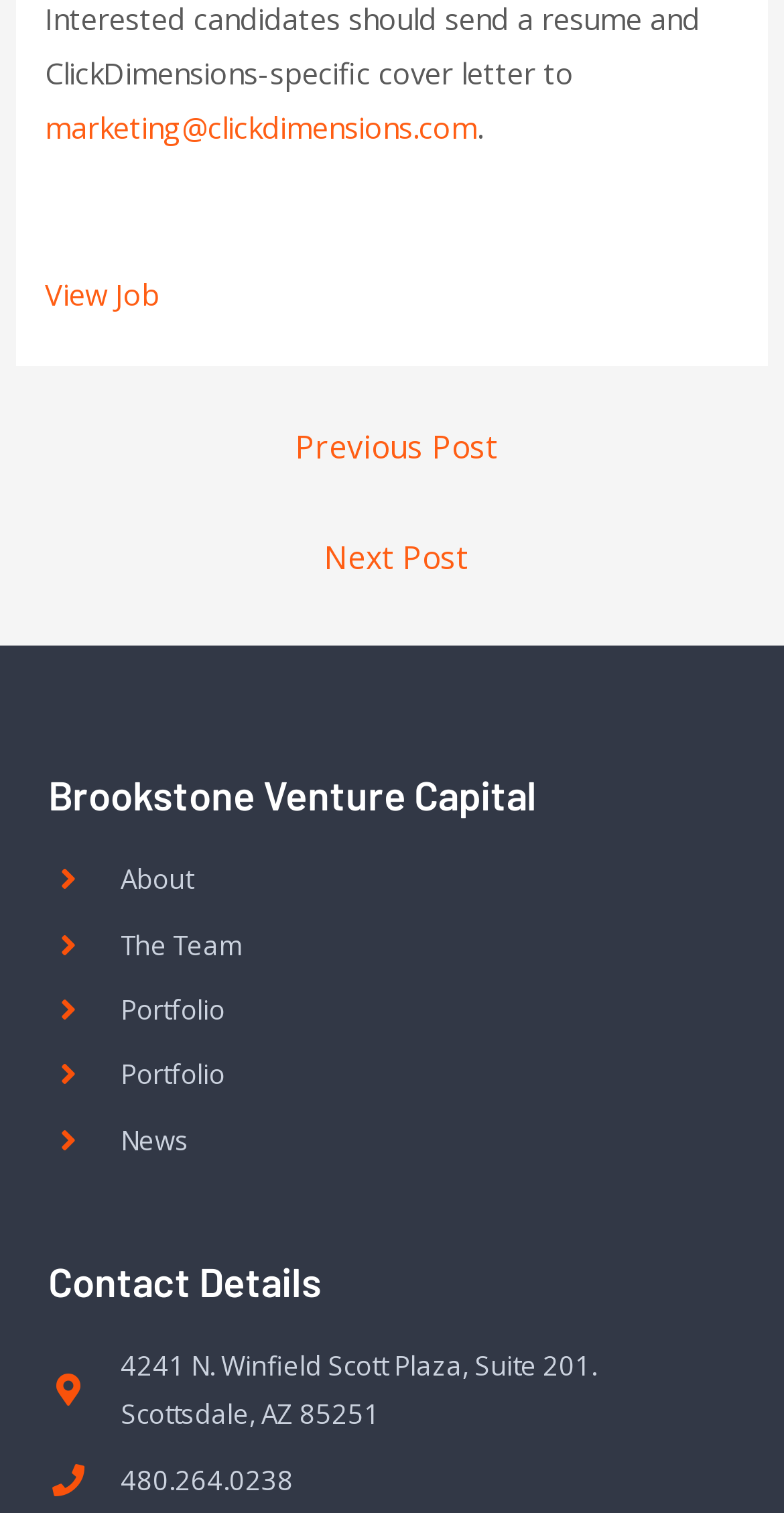Using the webpage screenshot, find the UI element described by Next Post →. Provide the bounding box coordinates in the format (top-left x, top-left y, bottom-right x, bottom-right y), ensuring all values are floating point numbers between 0 and 1.

[0.025, 0.347, 0.985, 0.395]